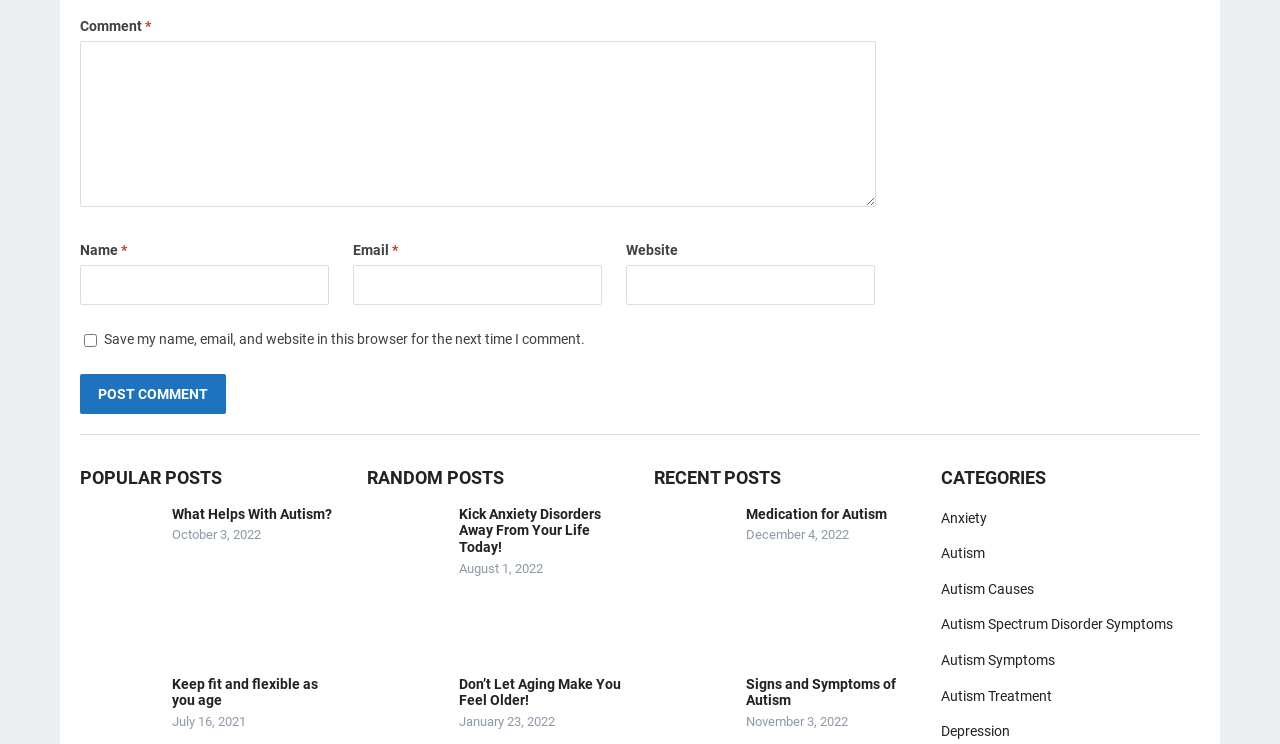Find the coordinates for the bounding box of the element with this description: "name="submit" value="Post Comment"".

[0.062, 0.503, 0.177, 0.557]